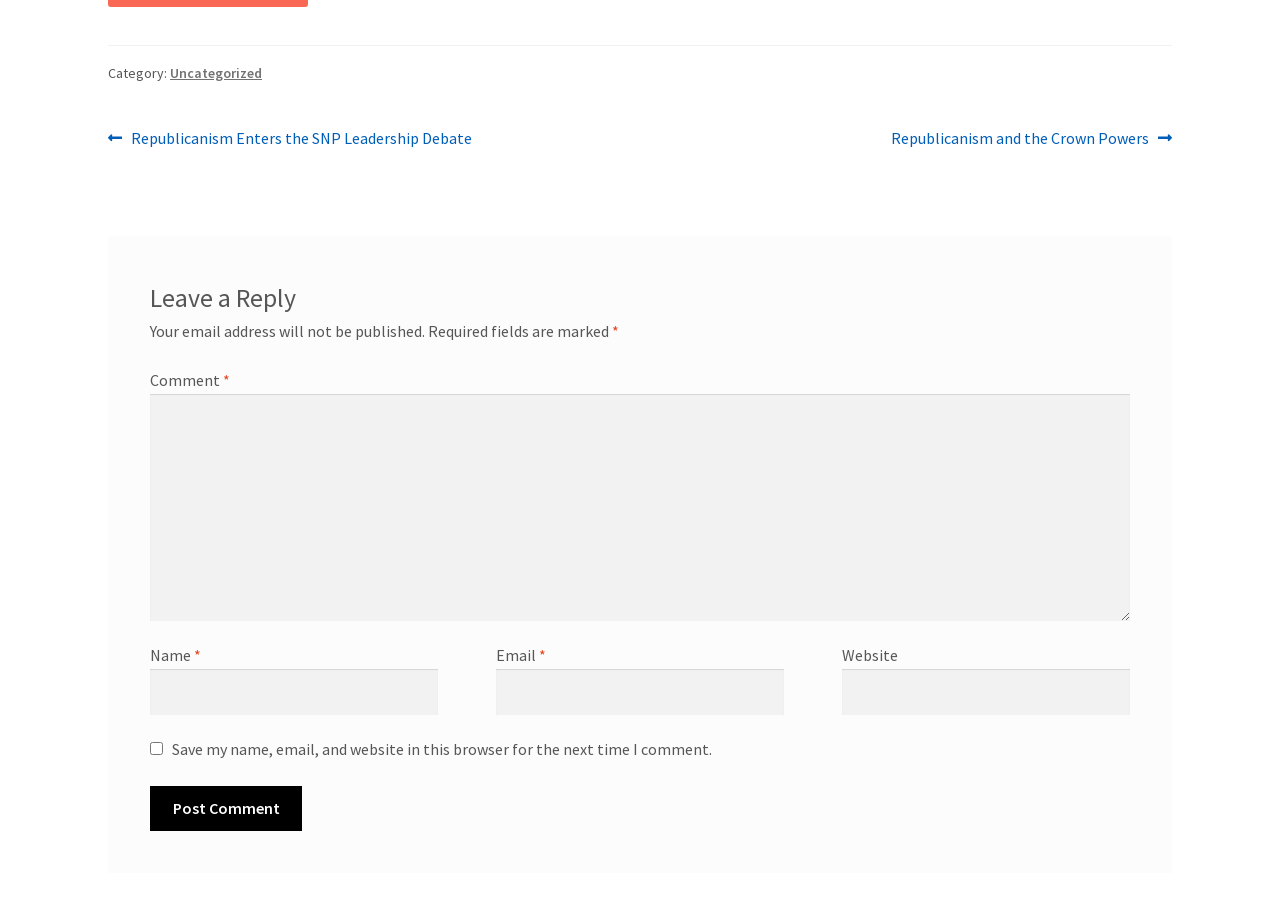Given the description "Uncategorized", provide the bounding box coordinates of the corresponding UI element.

[0.133, 0.07, 0.205, 0.09]